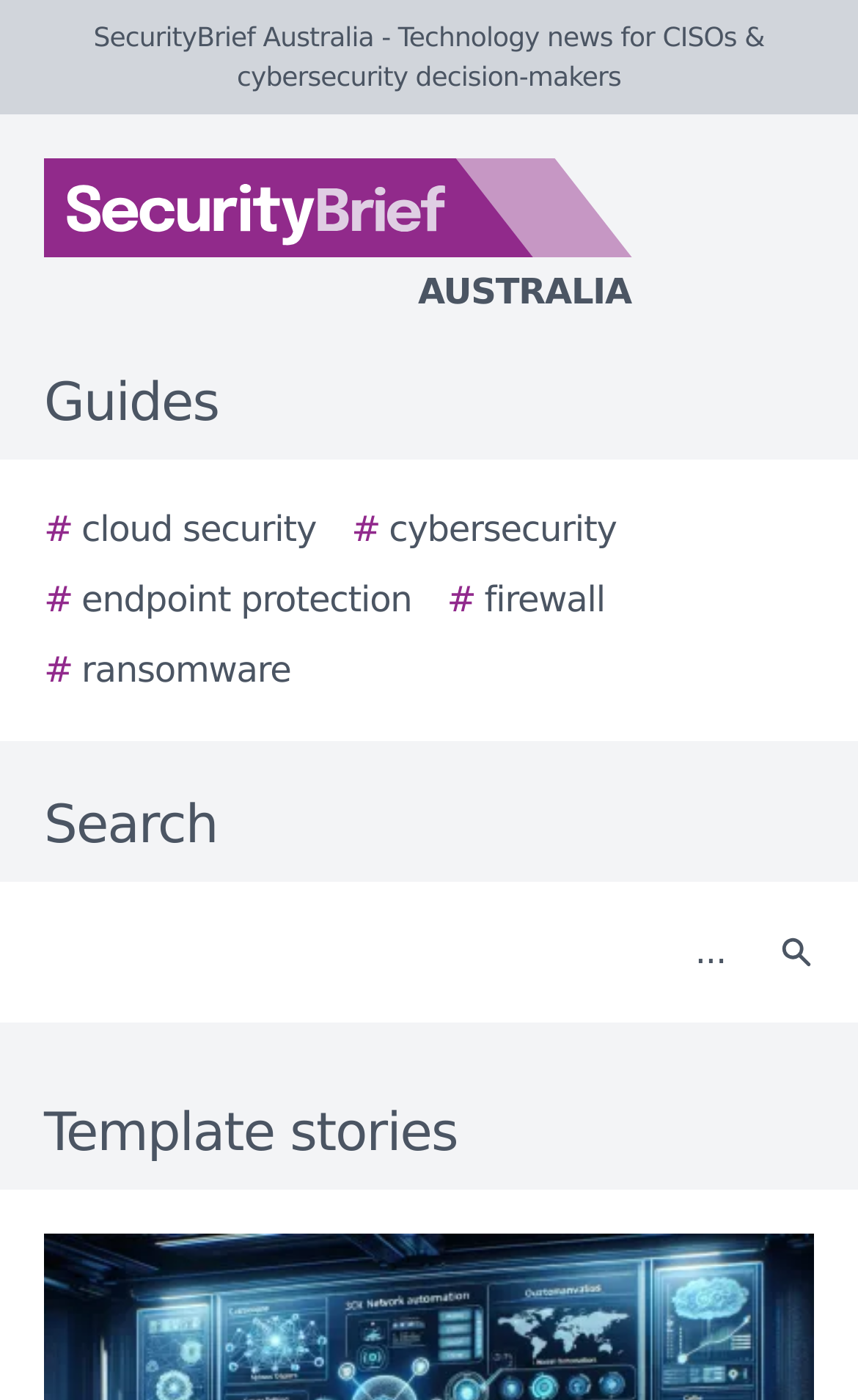Pinpoint the bounding box coordinates of the area that must be clicked to complete this instruction: "Click on the SecurityBrief Australia logo".

[0.0, 0.113, 0.923, 0.228]